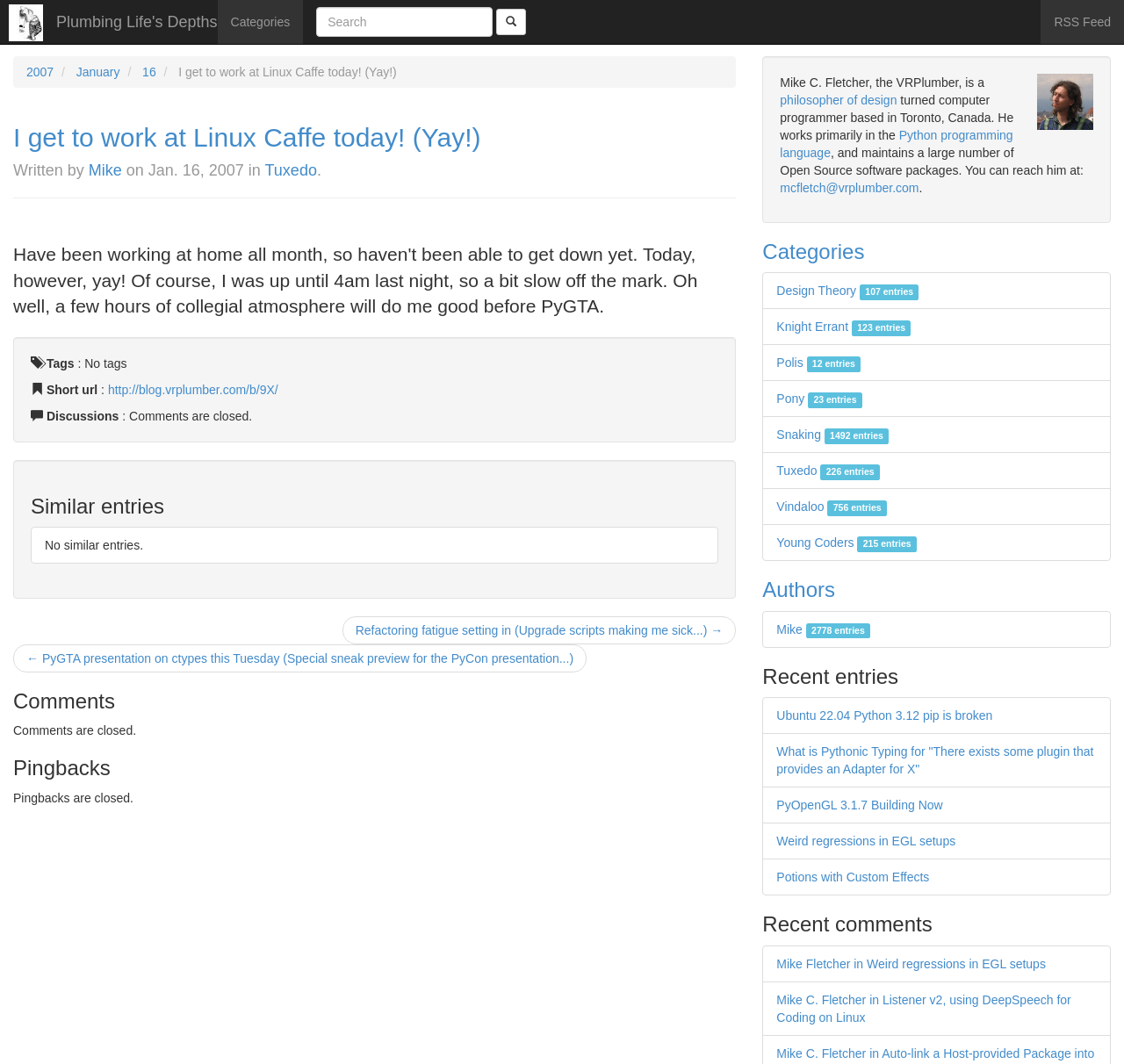Locate the bounding box coordinates of the element I should click to achieve the following instruction: "Read the article".

[0.012, 0.116, 0.655, 0.415]